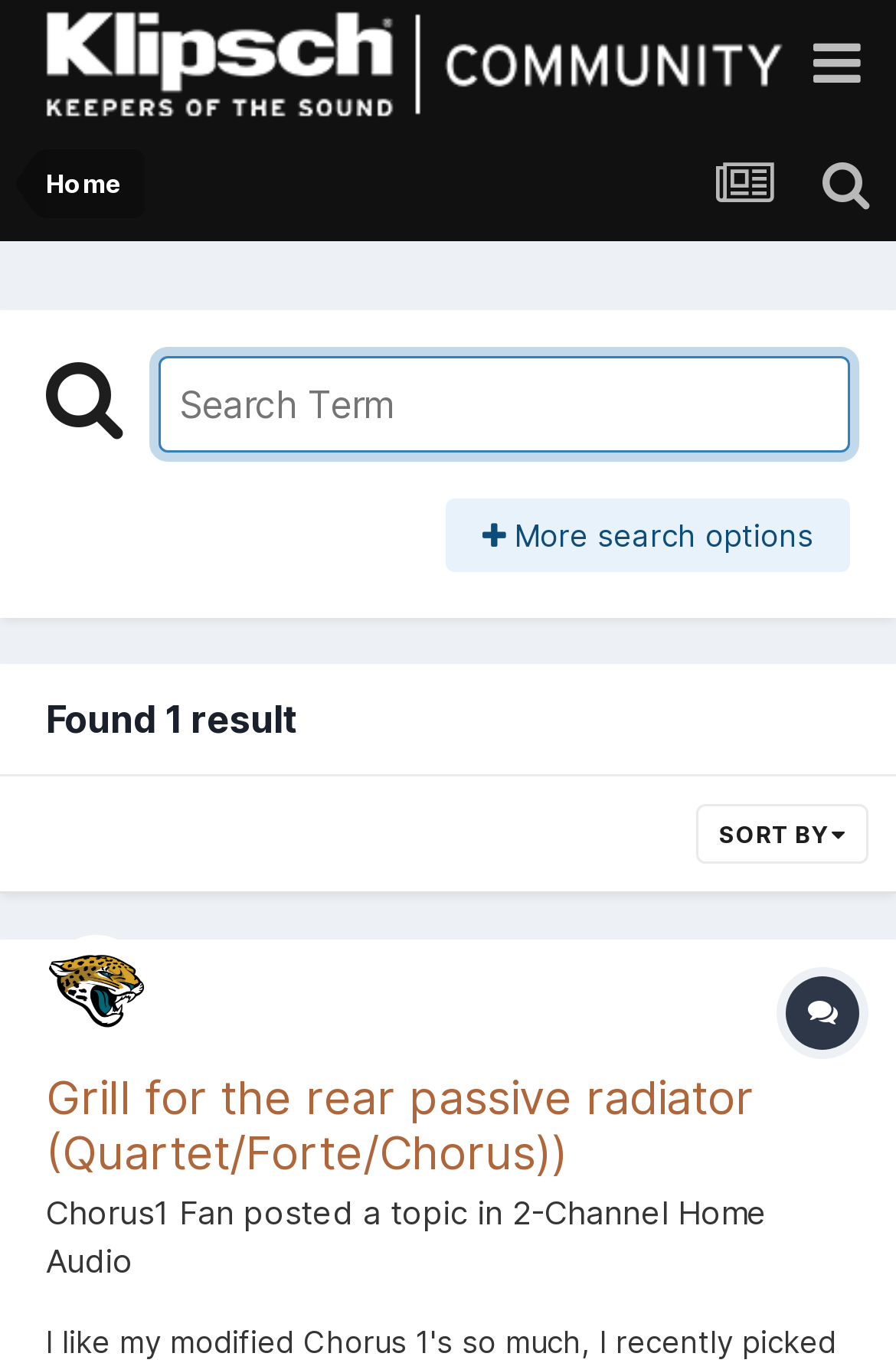Please provide a brief answer to the question using only one word or phrase: 
Who posted the topic?

Chorus1 Fan